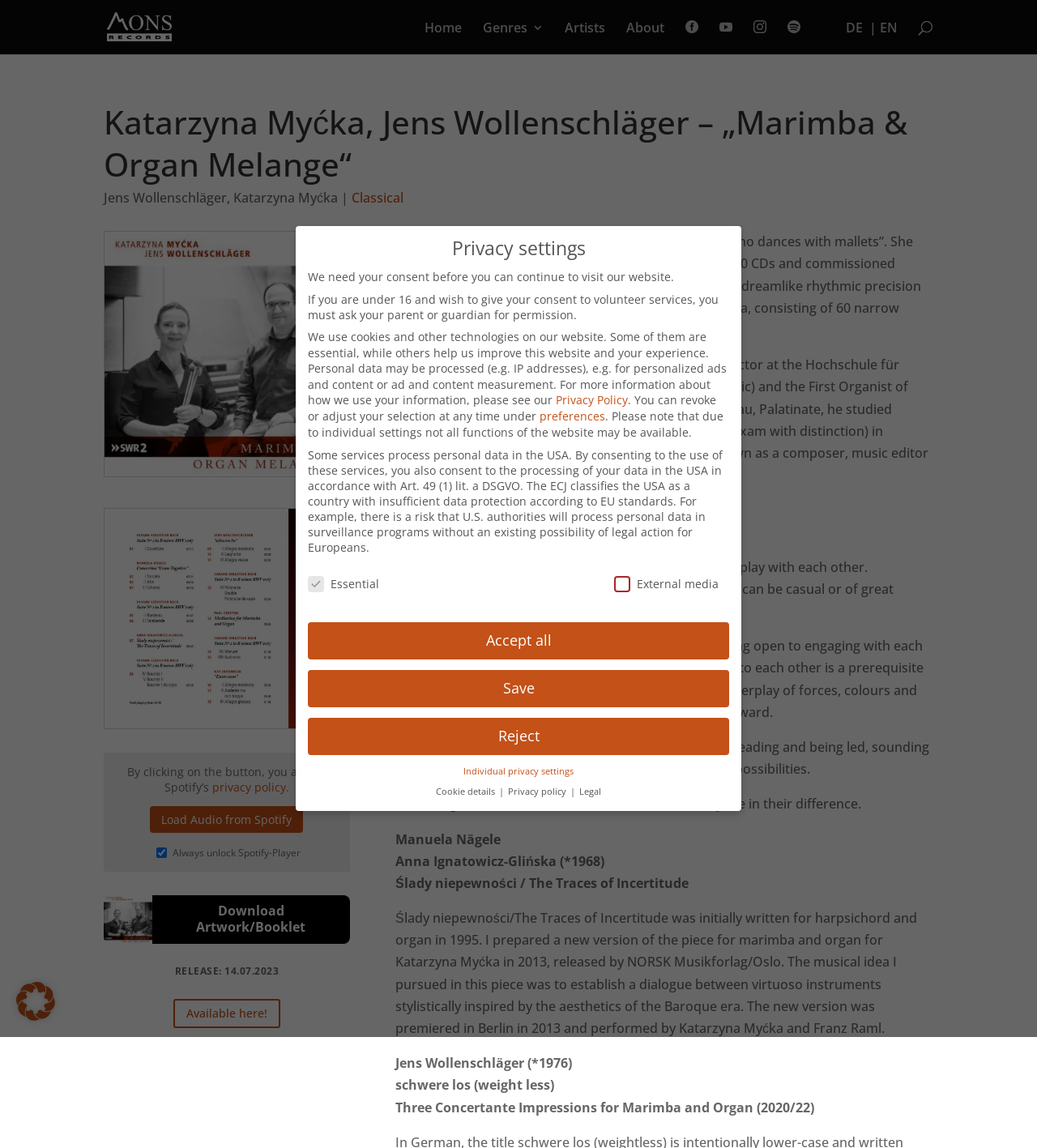Create an elaborate caption that covers all aspects of the webpage.

This webpage is about a music album titled "Marimba & Organ Melange" by Katarzyna Myćka and Jens Wollenschläger. At the top, there is a navigation menu with links to "Home", "Genres", "Artists", "About", and language options. Below the navigation menu, there is a search bar with a button to search for specific content.

The main content of the webpage is divided into two sections. On the left side, there is a section dedicated to the album, featuring a large image of the album cover and links to related content, such as a Spotify player and a button to download the album. Below the album cover, there is a brief description of the album and its release date.

On the right side, there is a section featuring biographies of the two musicians, Katarzyna Myćka and Jens Wollenschläger, as well as information about their collaboration and the concept behind the album. The text is divided into several paragraphs, with headings and subheadings to organize the content.

At the bottom of the webpage, there is a section dedicated to privacy settings, with options to accept or reject cookies and external media, as well as links to the privacy policy and legal information.

Throughout the webpage, there are several images, including the album cover, images of the musicians, and icons for social media and music platforms. The layout is clean and organized, with clear headings and concise text.